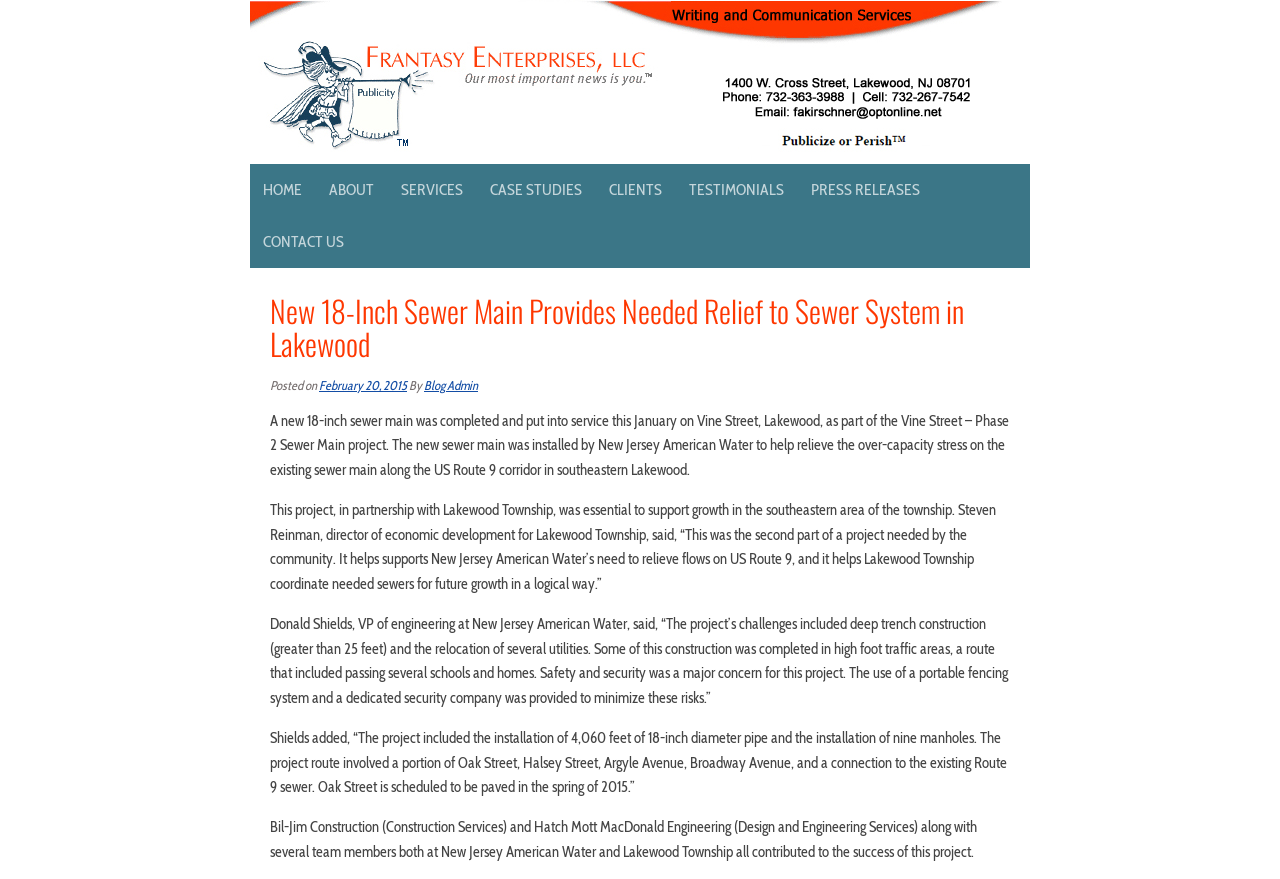What is the diameter of the new sewer main?
Please use the image to provide a one-word or short phrase answer.

18-inch